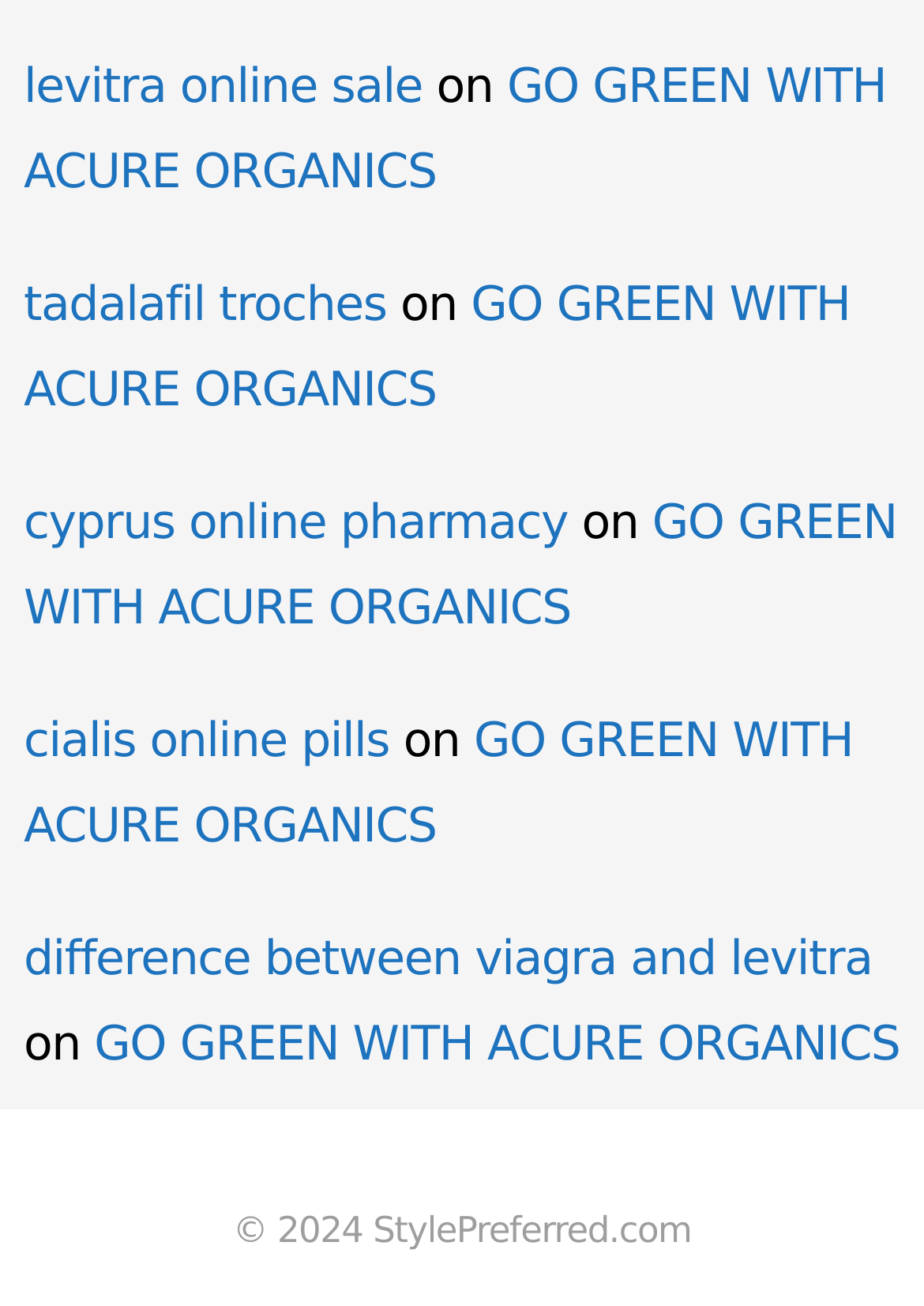Please locate the bounding box coordinates of the region I need to click to follow this instruction: "click on cialis online pills".

[0.026, 0.545, 0.421, 0.589]